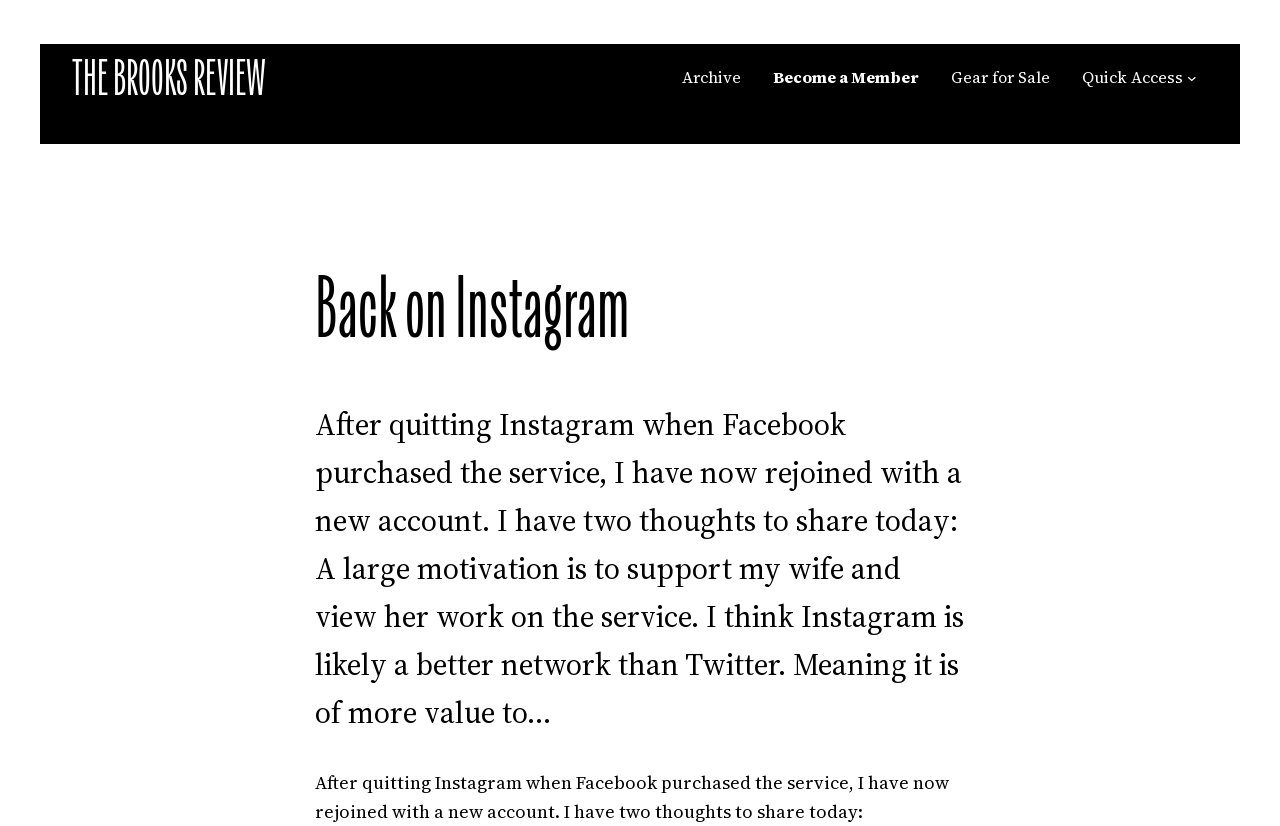Find the bounding box coordinates for the HTML element described in this sentence: "The Brooks Review". Provide the coordinates as four float numbers between 0 and 1, in the format [left, top, right, bottom].

[0.056, 0.054, 0.208, 0.133]